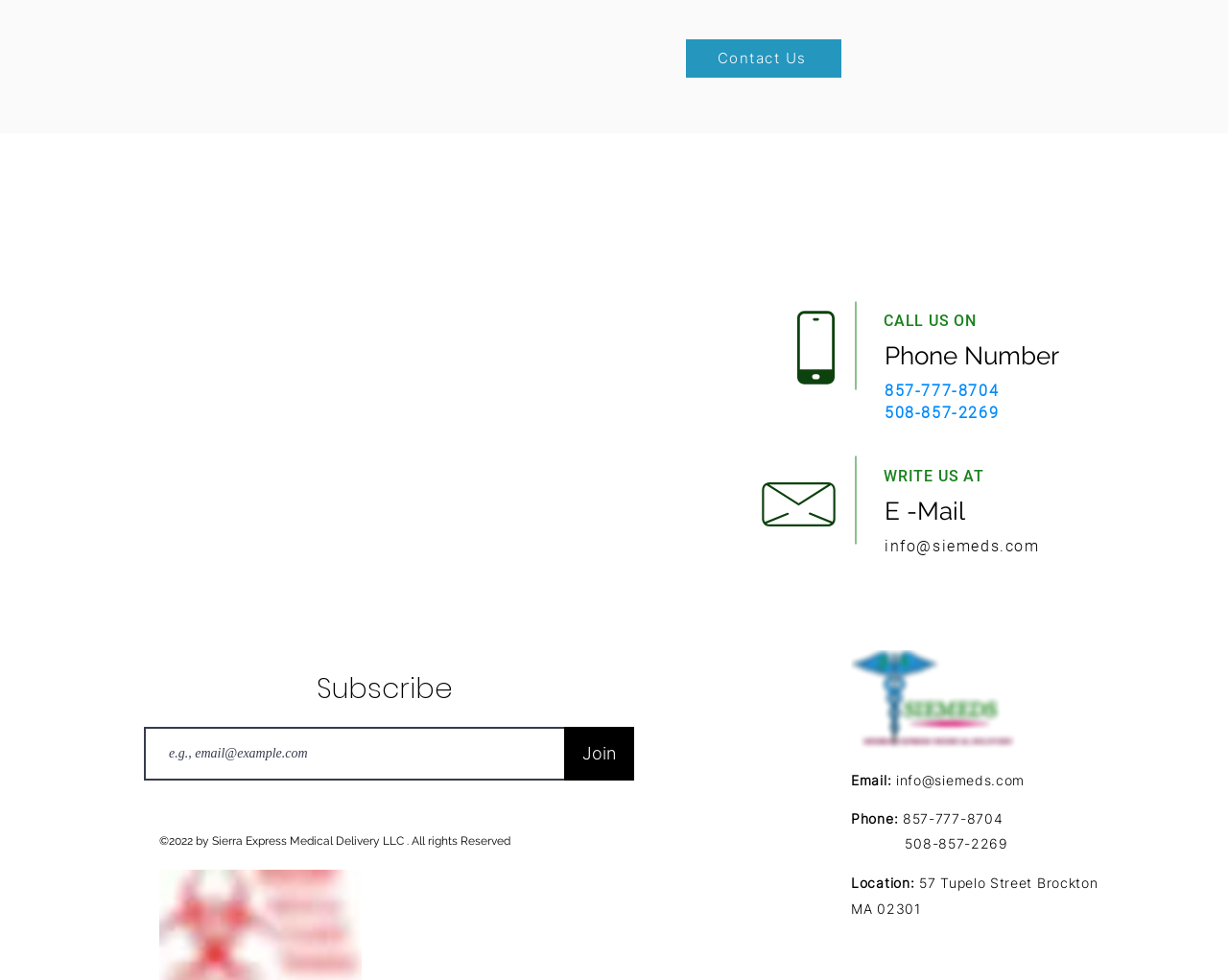Please identify the bounding box coordinates of the clickable area that will allow you to execute the instruction: "Send an email to info@siemeds.com".

[0.72, 0.548, 0.847, 0.567]